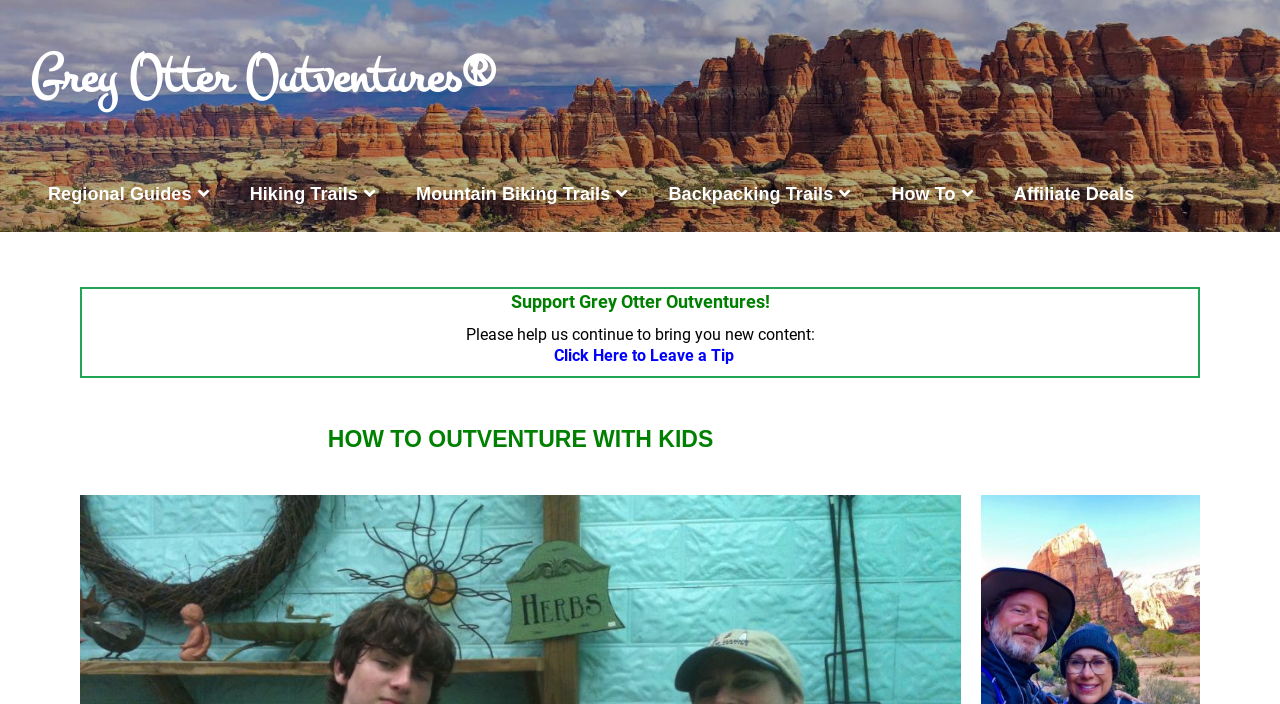Using the information in the image, could you please answer the following question in detail:
What type of trails are available on the webpage?

The webpage provides links to different types of trails, including hiking trails, mountain biking trails, and backpacking trails, indicating that these types of trails are available on the webpage.